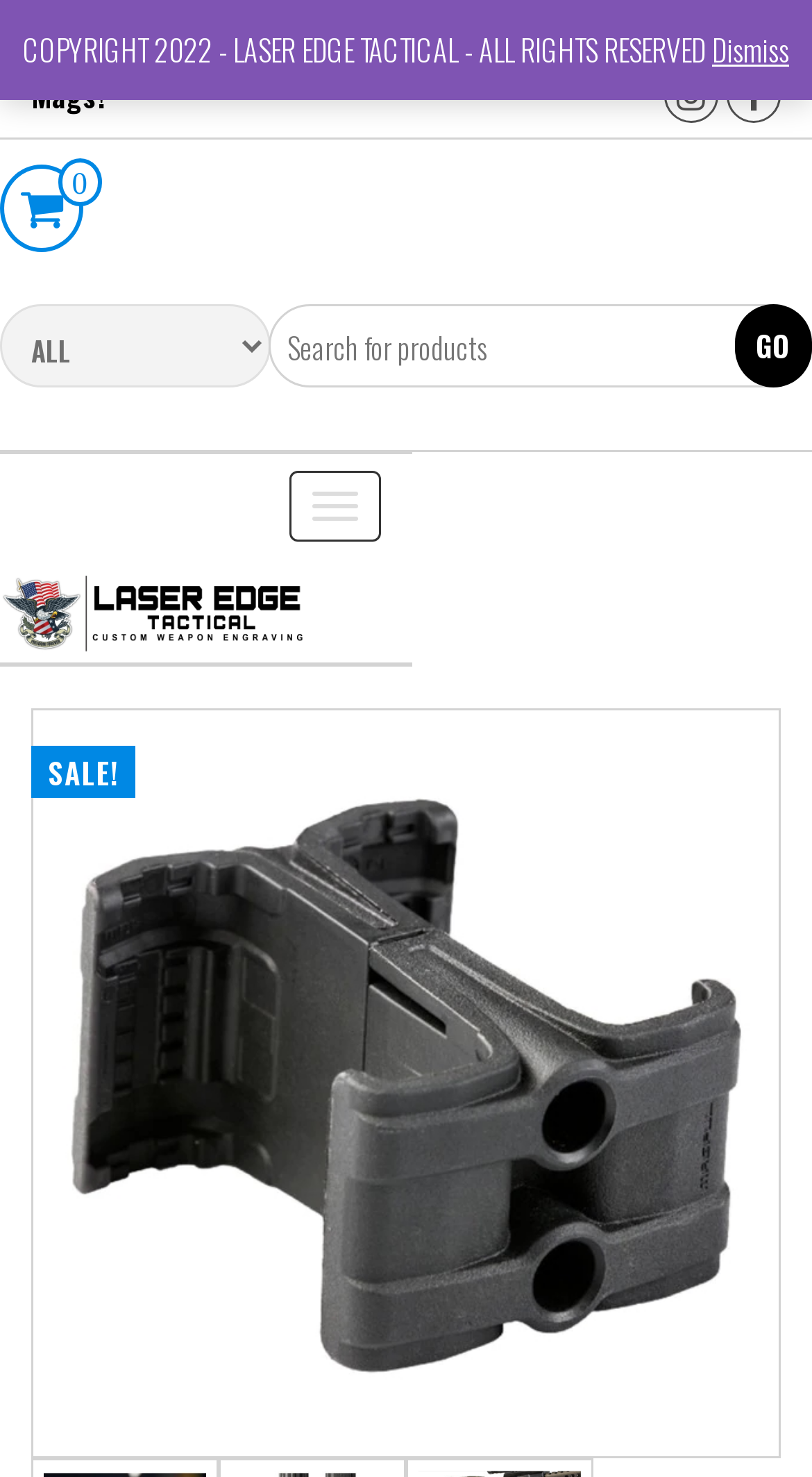Determine the bounding box coordinates of the clickable region to follow the instruction: "Click on Login / Register".

[0.703, 0.013, 0.962, 0.042]